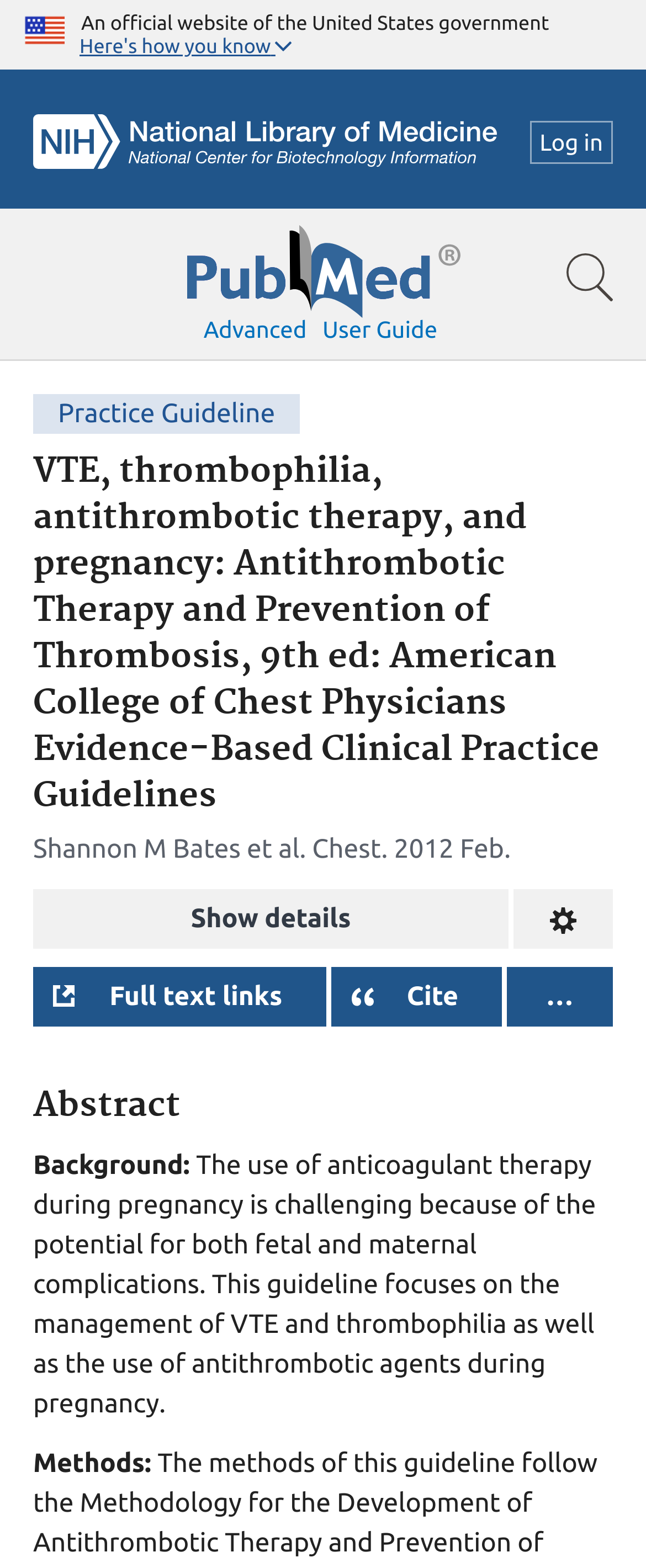Find the bounding box coordinates of the clickable area that will achieve the following instruction: "Show the full article details".

[0.051, 0.567, 0.787, 0.605]